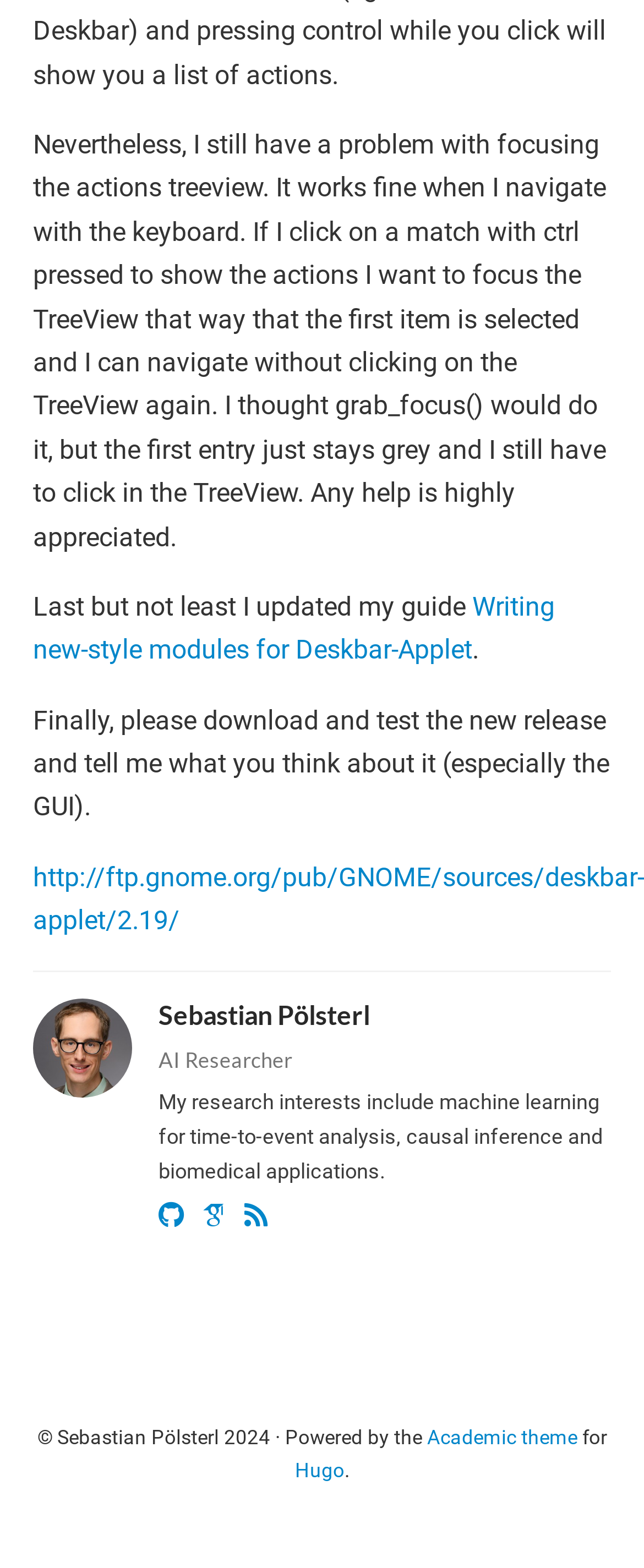Respond with a single word or short phrase to the following question: 
What is the author's title?

AI Researcher